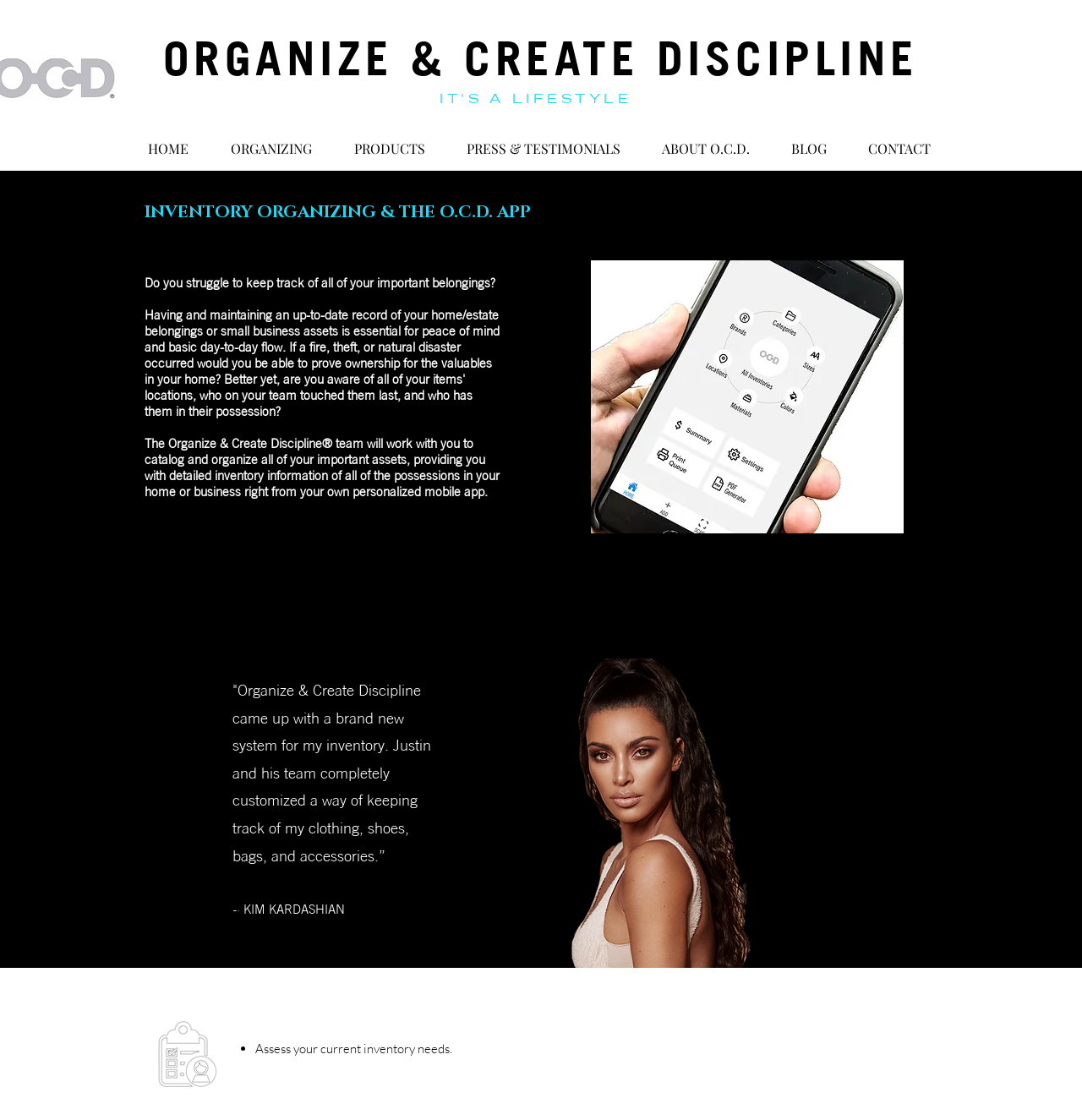What is the first step in assessing inventory needs?
Based on the screenshot, give a detailed explanation to answer the question.

According to the webpage, the first step in assessing inventory needs is to assess one's current inventory needs, as indicated by the bullet point 'Assess your current inventory needs'.